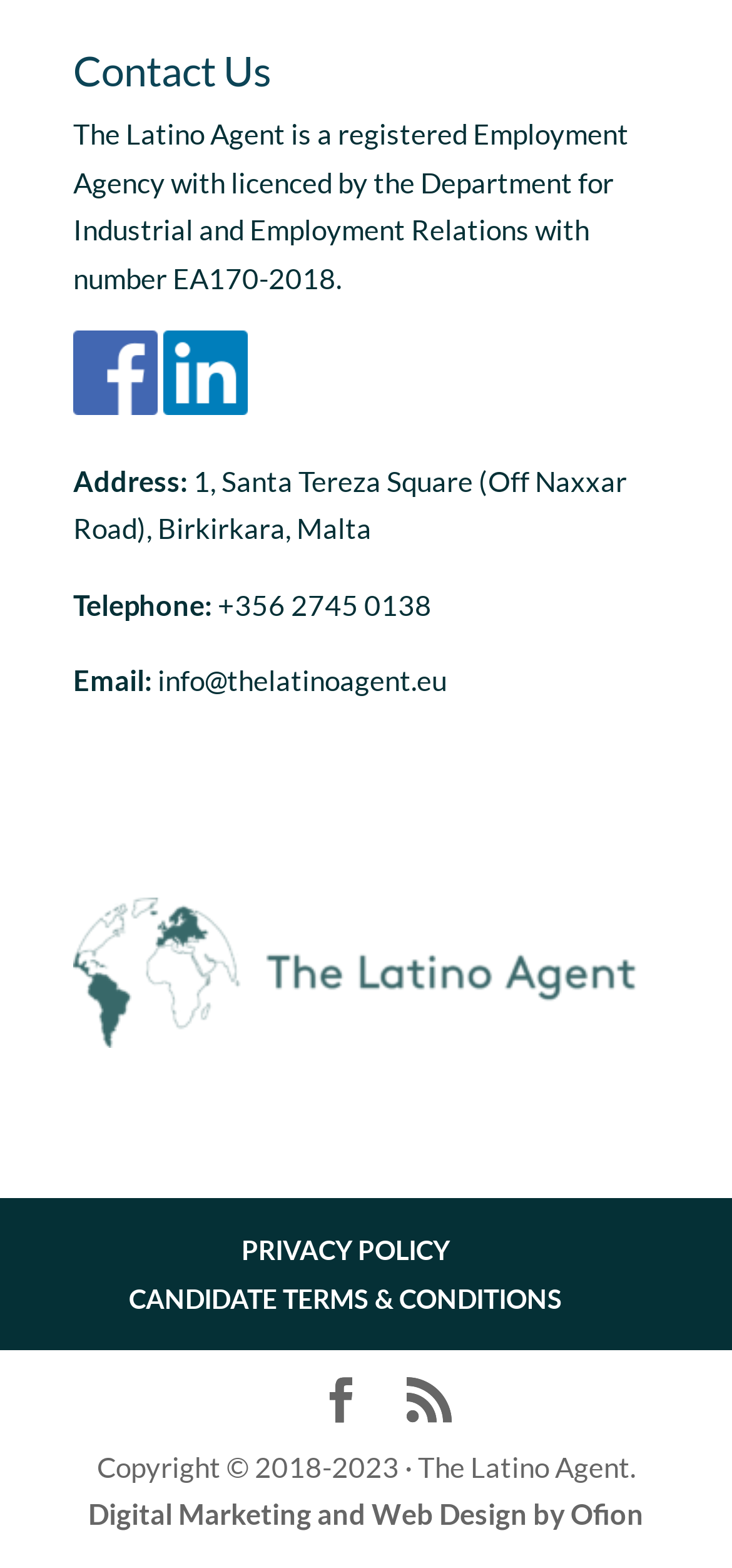Could you specify the bounding box coordinates for the clickable section to complete the following instruction: "Visit the LinkedIn page"?

[0.223, 0.247, 0.338, 0.269]